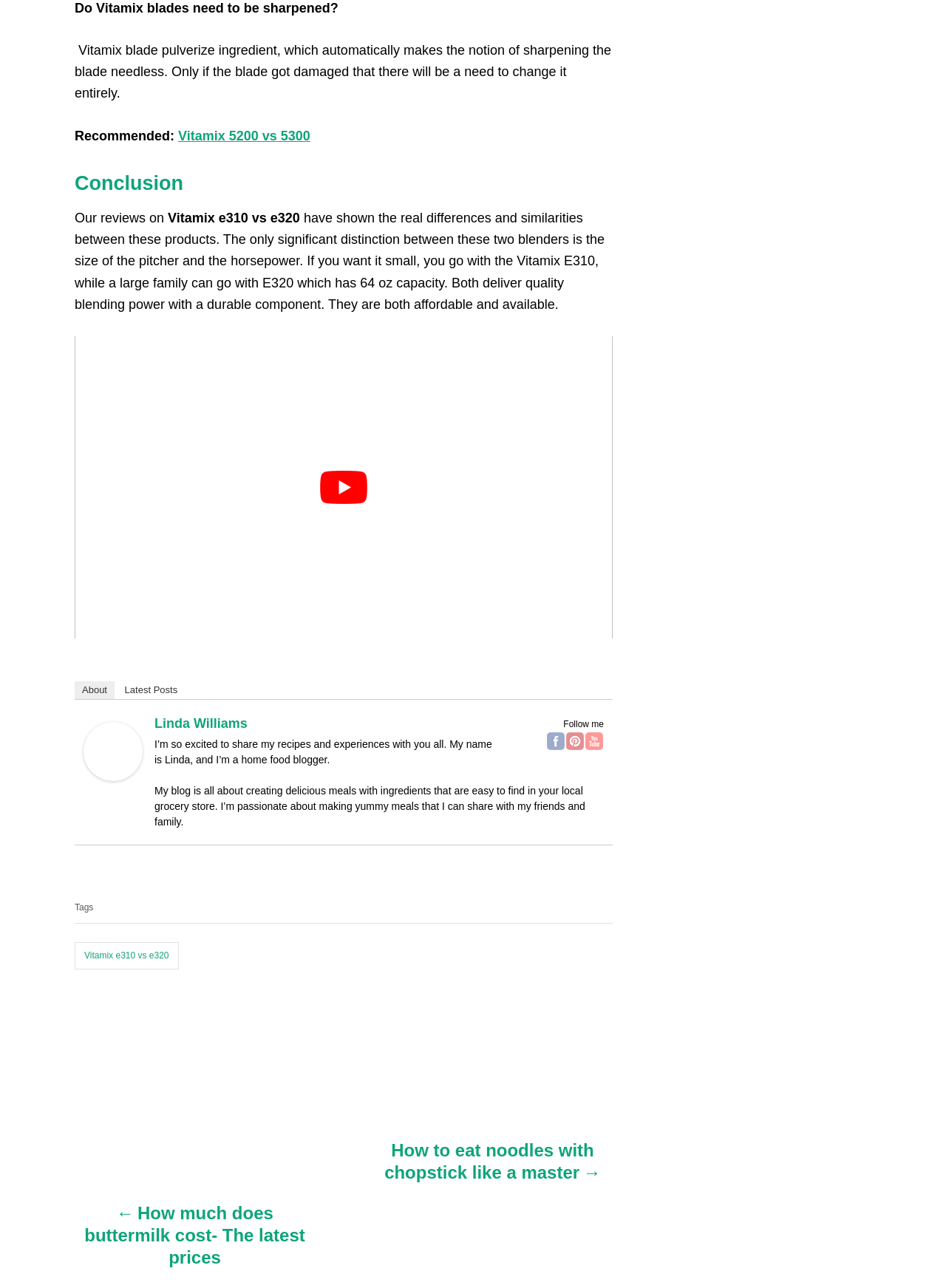Locate the bounding box coordinates of the element that should be clicked to execute the following instruction: "Watch the YouTube video".

[0.079, 0.261, 0.648, 0.496]